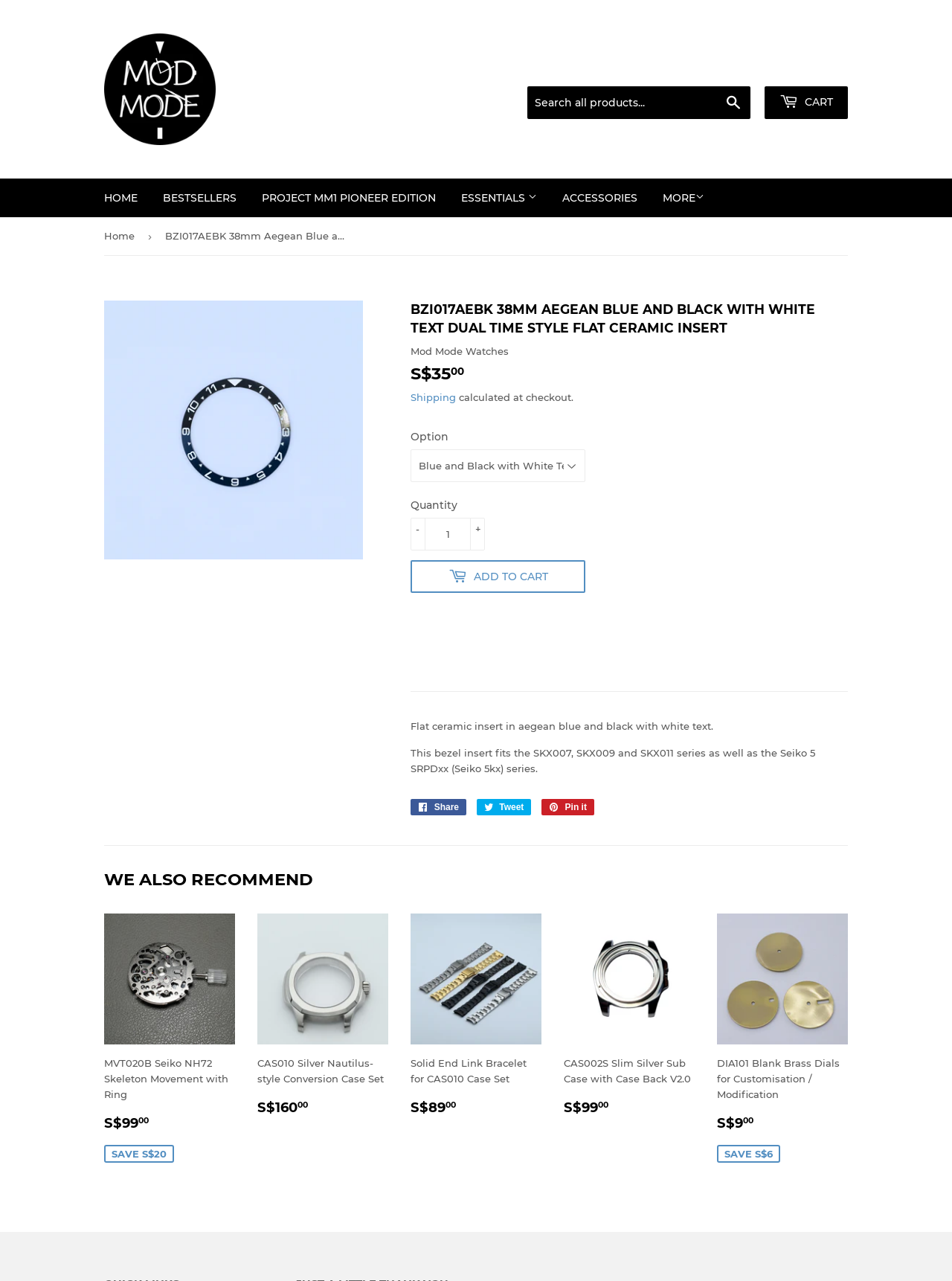Locate the bounding box coordinates of the area that needs to be clicked to fulfill the following instruction: "Download the full annual report 2018 version". The coordinates should be in the format of four float numbers between 0 and 1, namely [left, top, right, bottom].

None